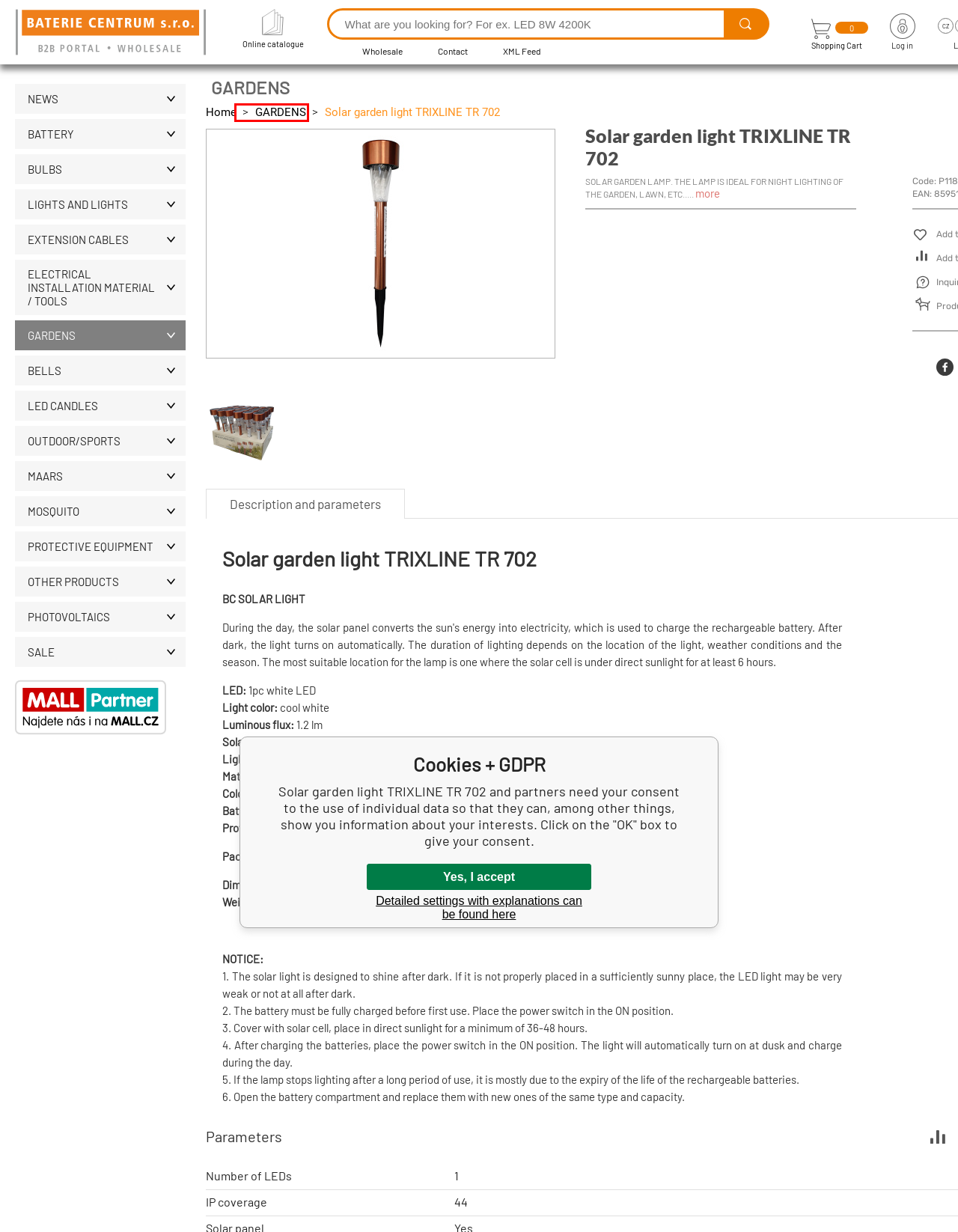Examine the screenshot of the webpage, noting the red bounding box around a UI element. Pick the webpage description that best matches the new page after the element in the red bounding box is clicked. Here are the candidates:
A. Box Office
B. COVID-19 | BATERIECENTRUM.cz
C. ONLINE KATALOG CZ | BATERIE CENTRUM, s.r.o.
D. SALE | BATERIECENTRUM.cz
E. BATERIE CENTRUM, s.r.o. - We'll light up your home...
F. Garden | BATERIECENTRUM.cz
G. Repellents | BATERIECENTRUM.cz
H. Bells | BATERIECENTRUM.cz

F